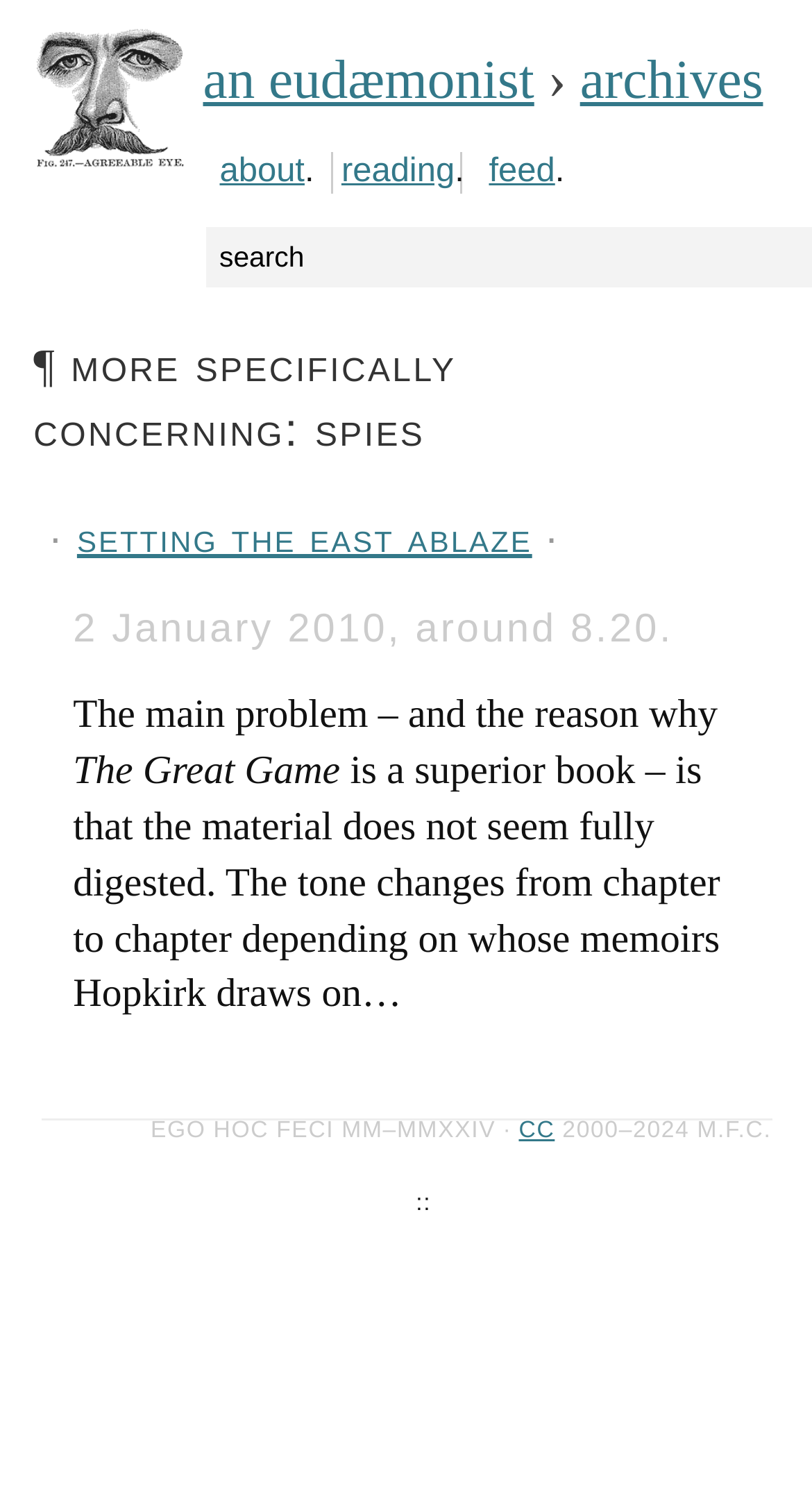Please respond in a single word or phrase: 
How many paragraphs are in the article?

3